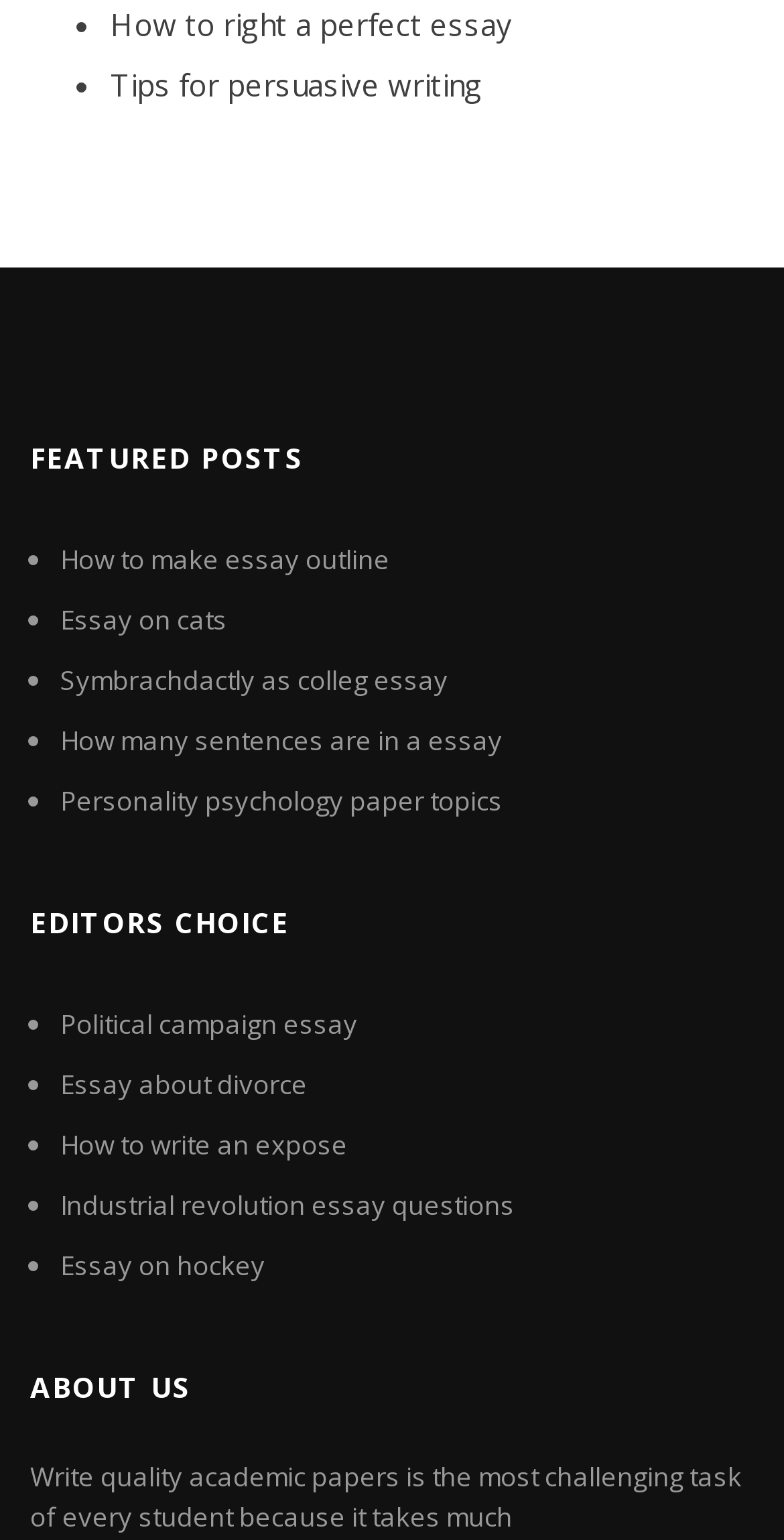Could you determine the bounding box coordinates of the clickable element to complete the instruction: "Read 'FEATURED POSTS'"? Provide the coordinates as four float numbers between 0 and 1, i.e., [left, top, right, bottom].

[0.038, 0.272, 0.962, 0.324]